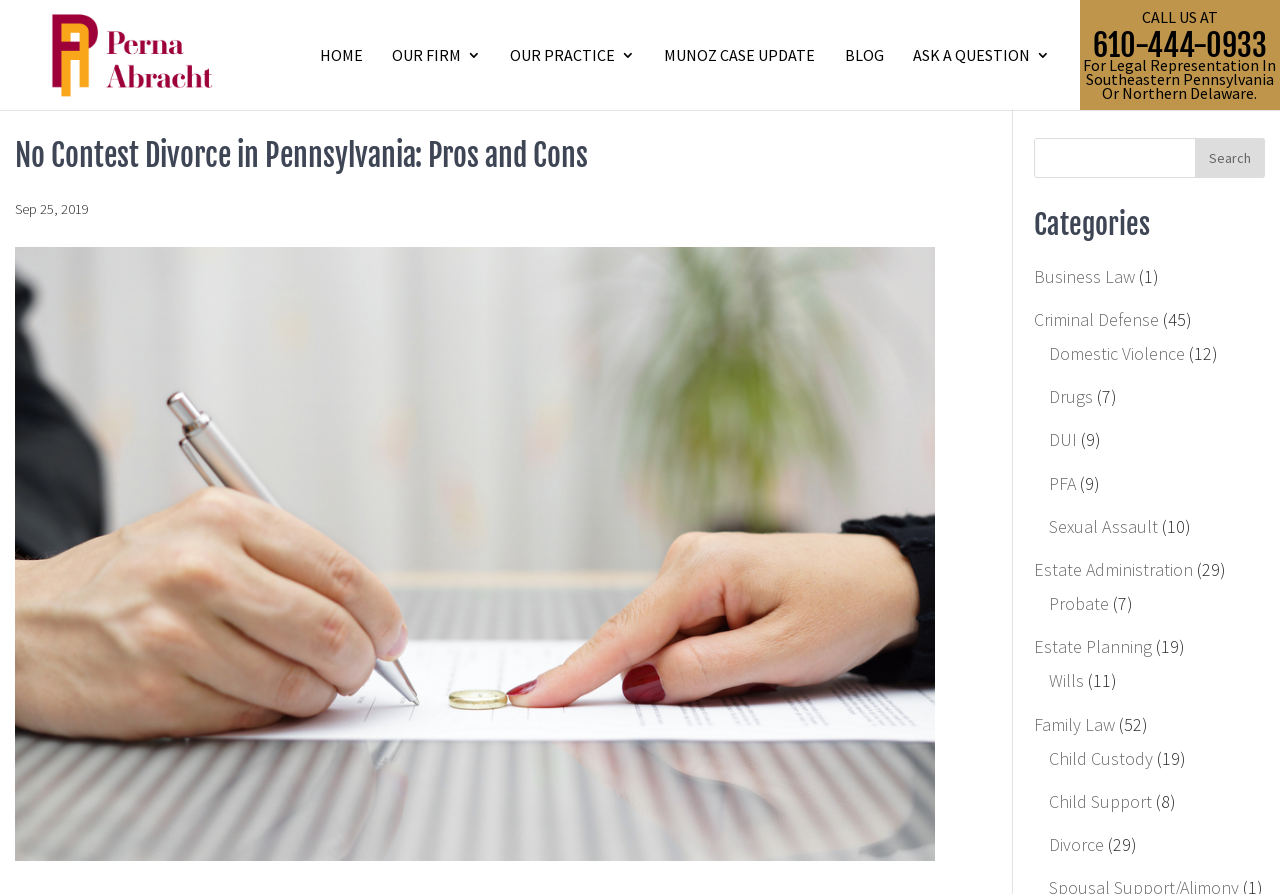Please locate and retrieve the main header text of the webpage.

No Contest Divorce in Pennsylvania: Pros and Cons